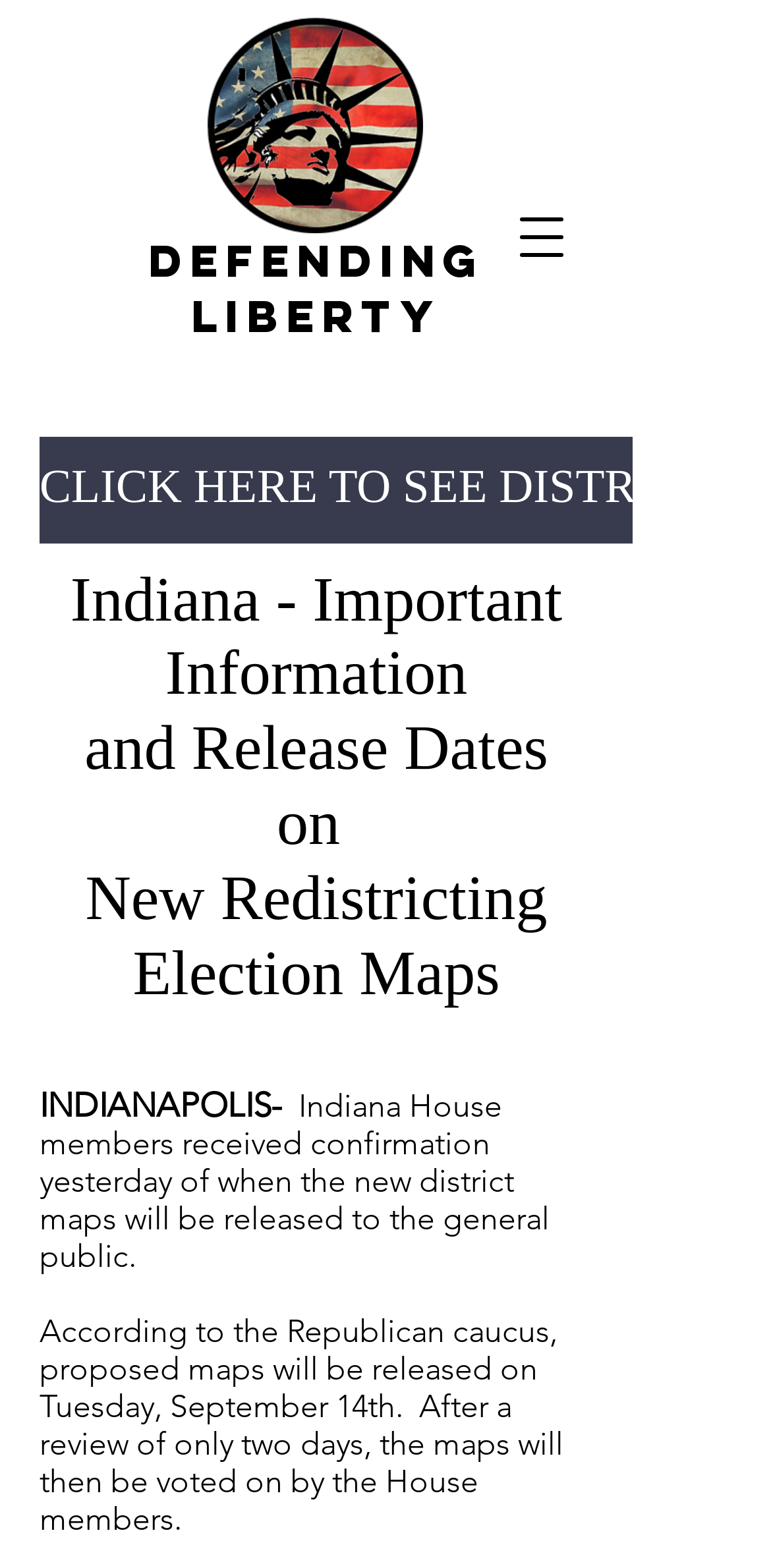What is the date of releasing new district maps?
Provide an in-depth answer to the question, covering all aspects.

I found the answer by reading the text on the webpage, specifically the sentence 'According to the Republican caucus, proposed maps will be released on Tuesday, September 14th.' which indicates the date of releasing new district maps.